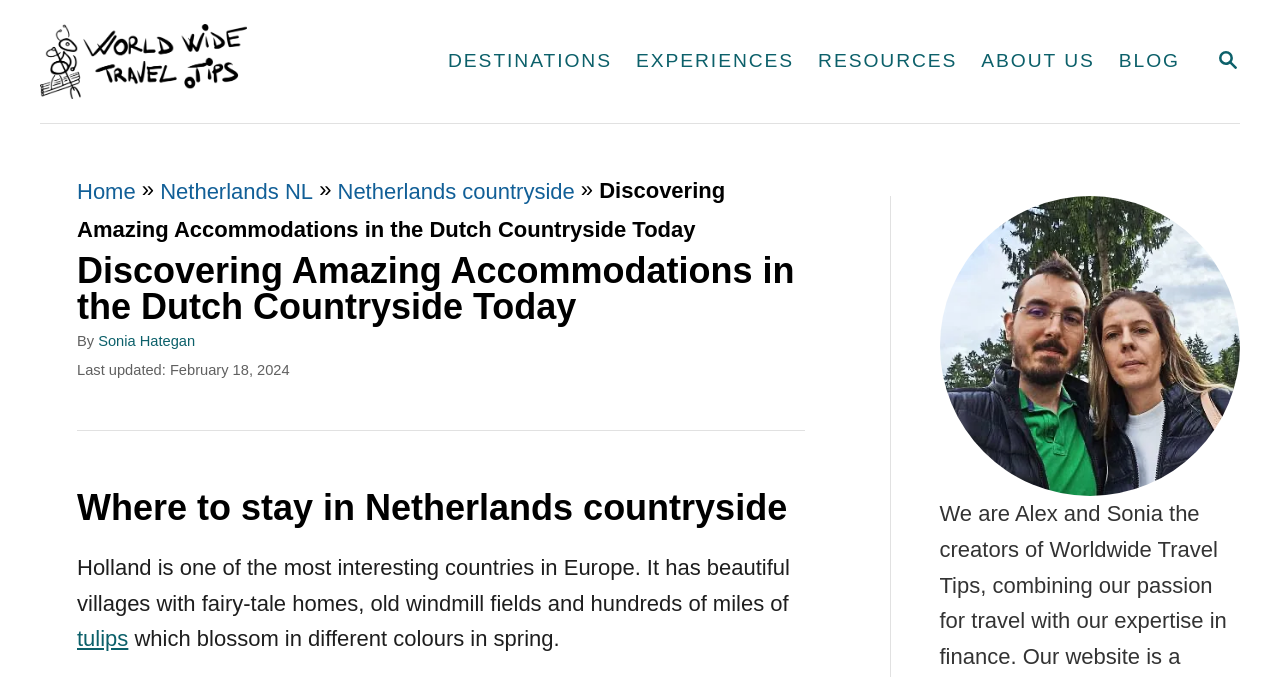Locate the primary headline on the webpage and provide its text.

Discovering Amazing Accommodations in the Dutch Countryside Today